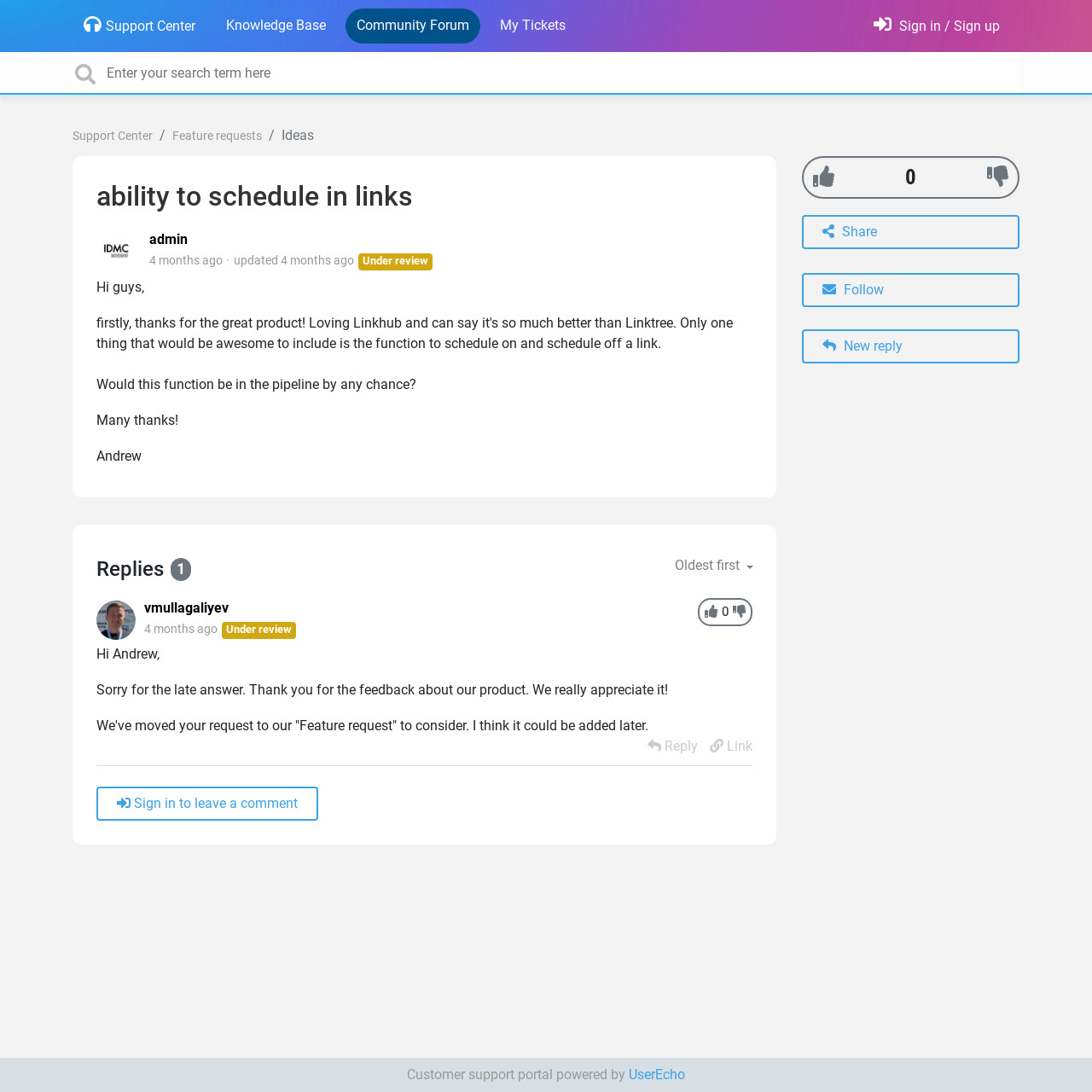How many replies are there to the original post?
Kindly give a detailed and elaborate answer to the question.

I counted the number of replies by looking at the section labeled 'Replies' and seeing that there is only one reply.